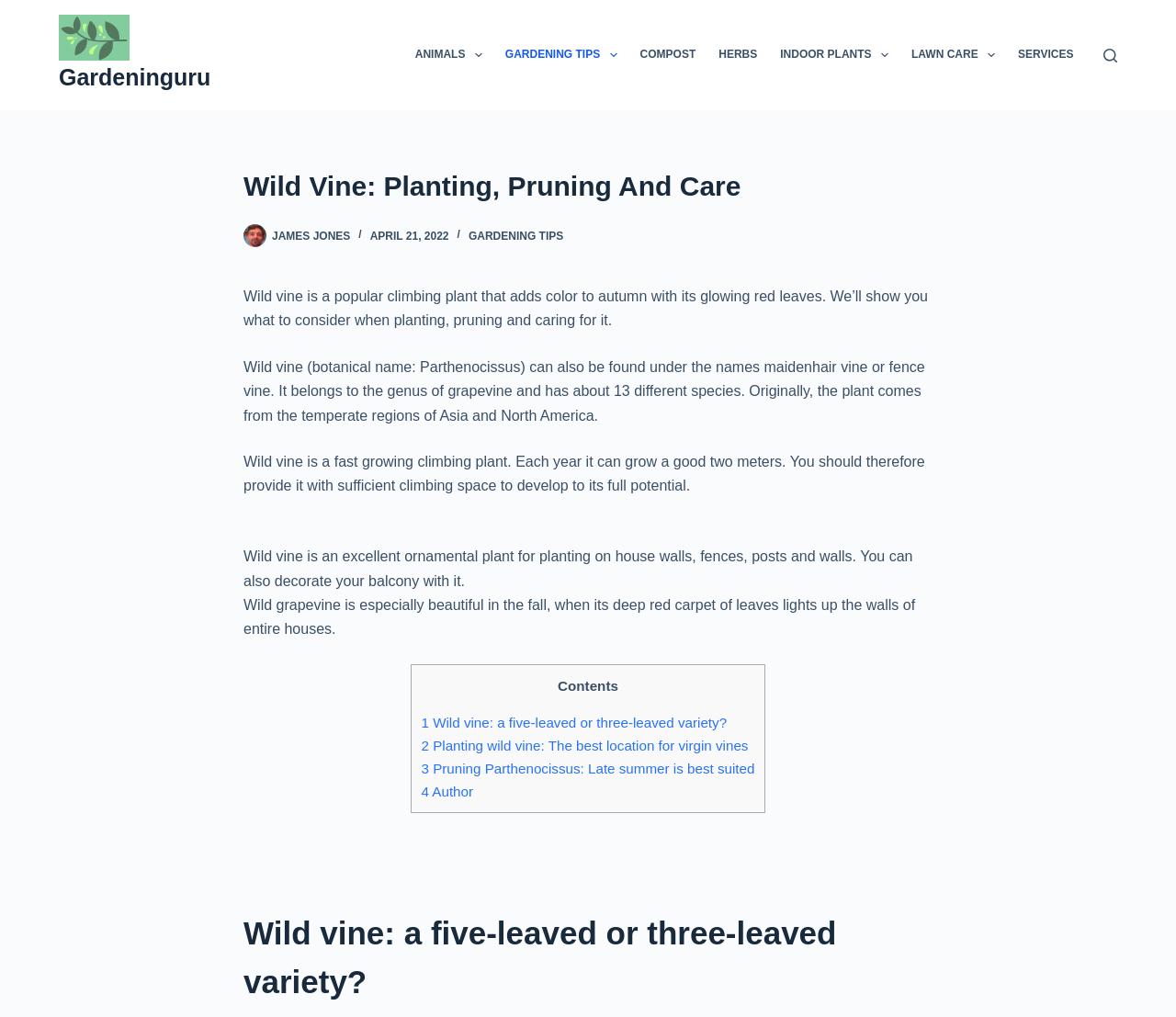From the webpage screenshot, predict the bounding box coordinates (top-left x, top-left y, bottom-right x, bottom-right y) for the UI element described here: The Small Print

None